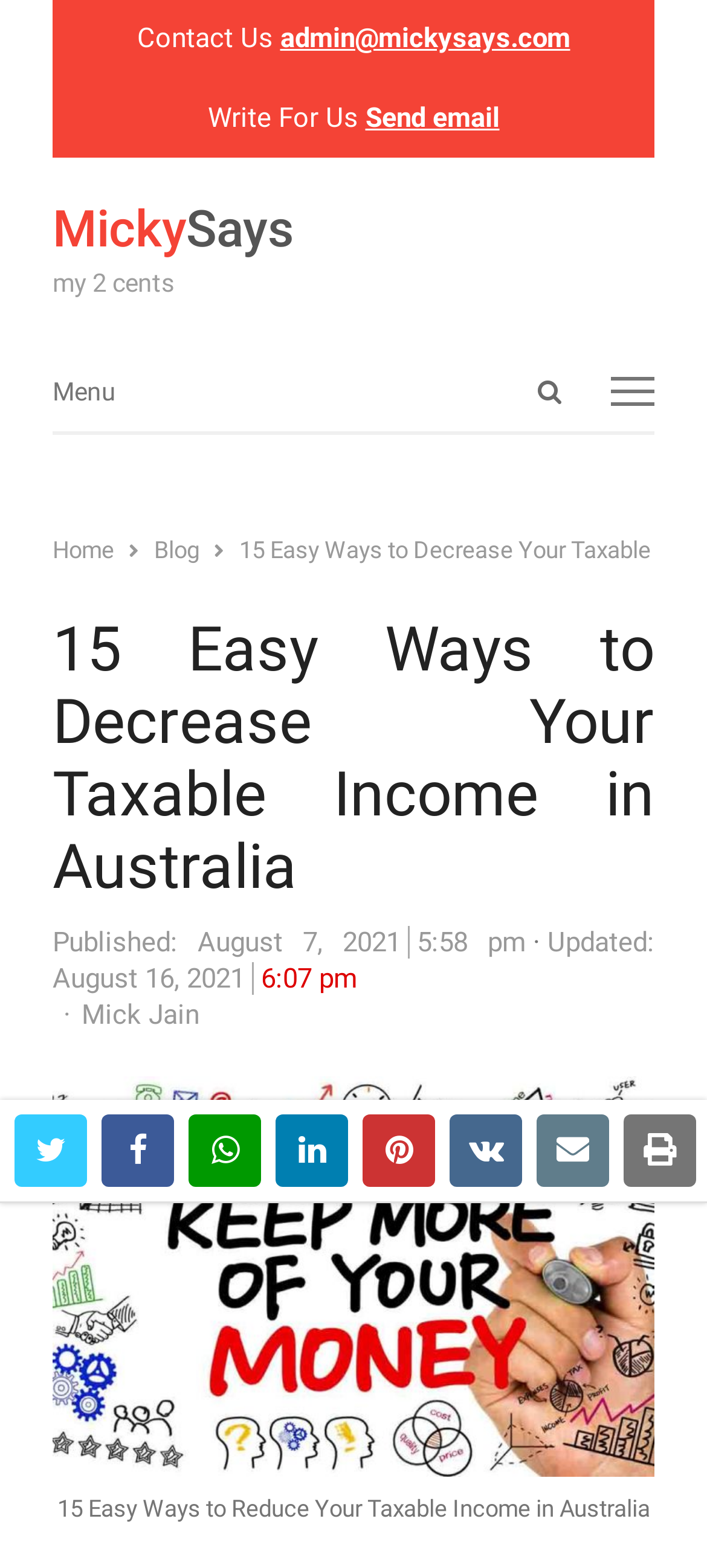Please find the bounding box for the UI component described as follows: "Mick Jain".

[0.115, 0.637, 0.282, 0.658]